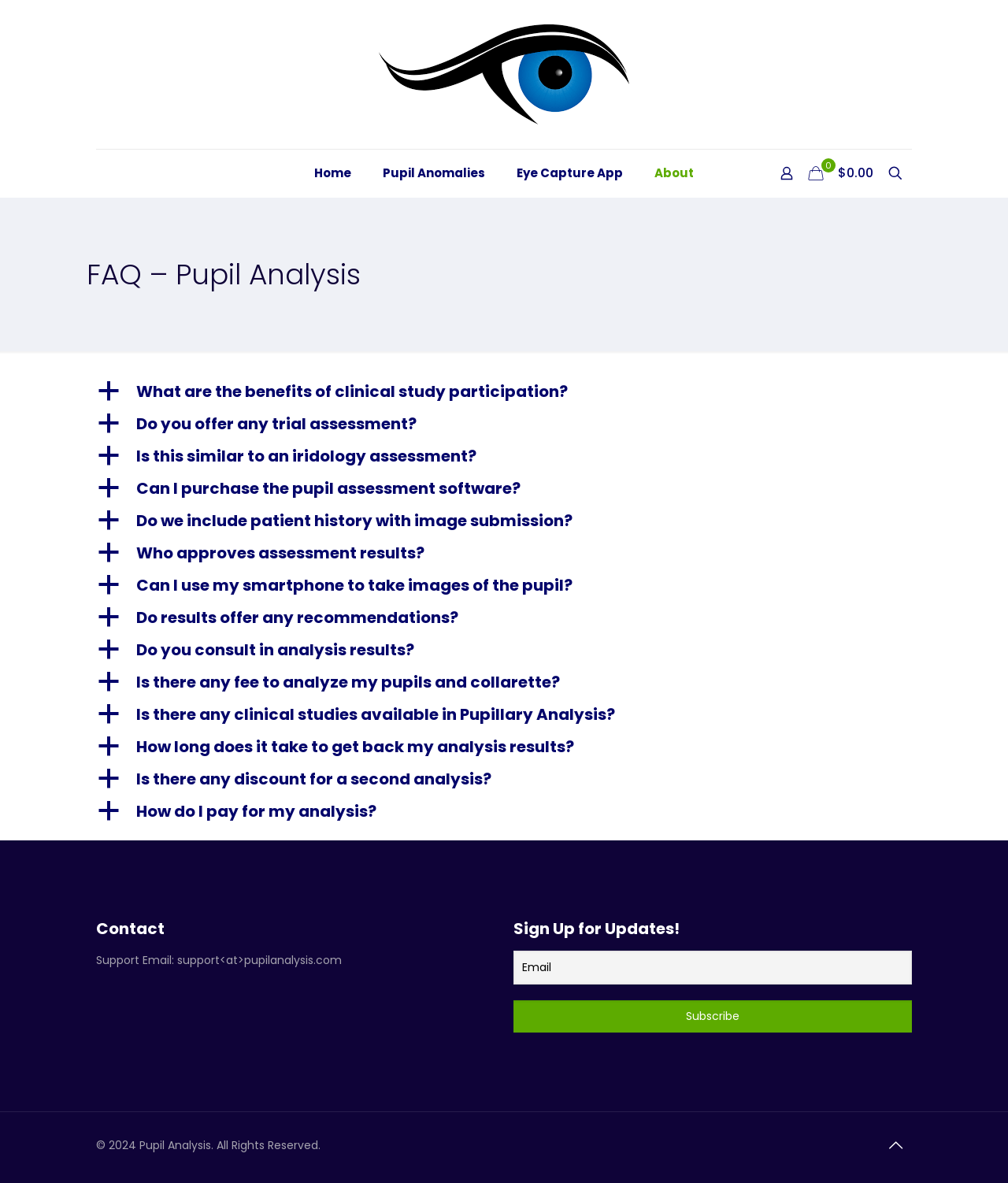How many FAQ questions are on this webpage?
Please provide a detailed and comprehensive answer to the question.

The FAQ section is located in the main content area of the webpage, and it contains 15 questions with corresponding answers. Each question is represented as a button with a heading, and the answers are not explicitly shown on the webpage.